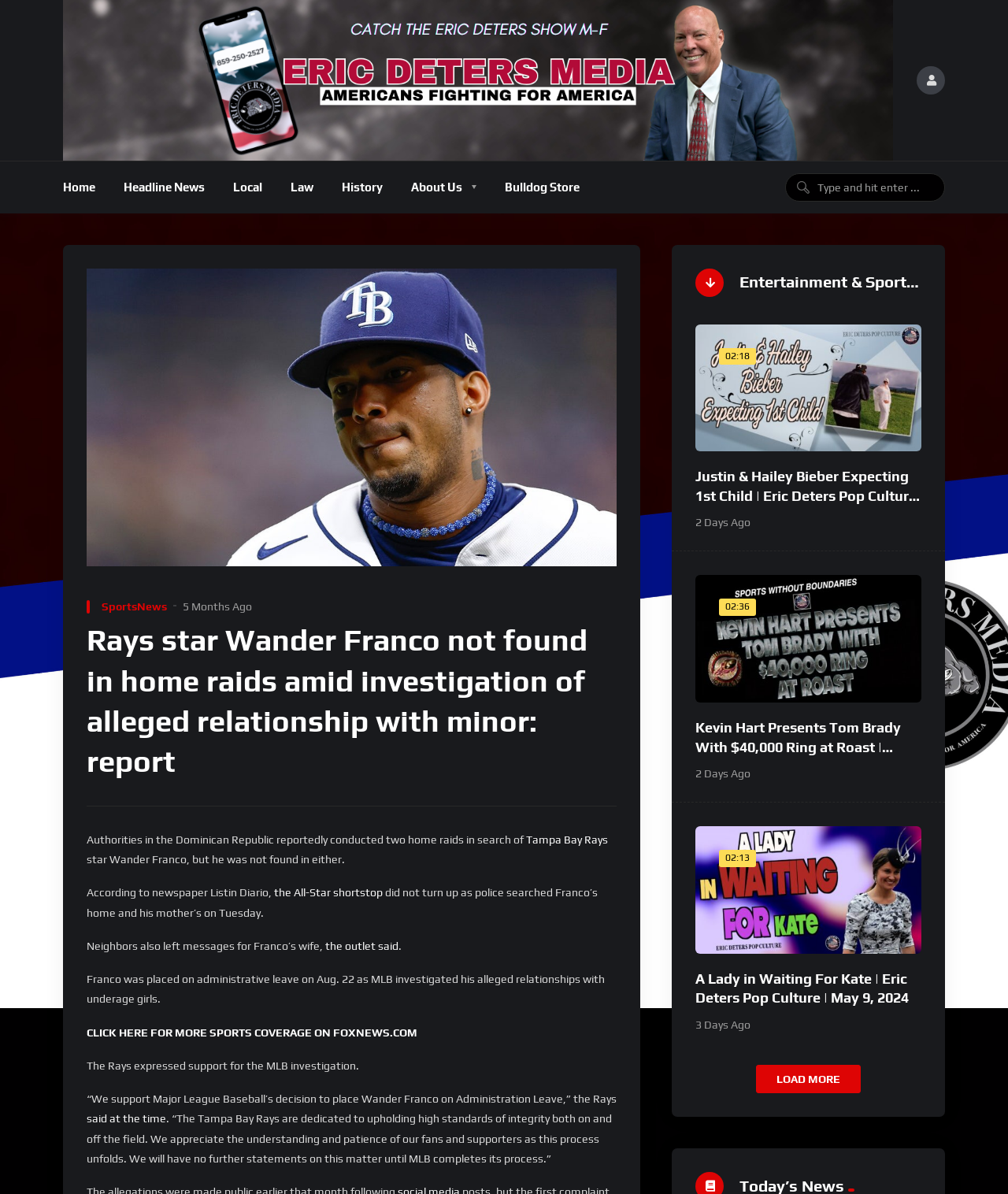What is the category of the article below the main article?
Refer to the image and provide a detailed answer to the question.

The category of the article below the main article can be found in the heading ' Entertainment & Sports', which indicates that the article is related to entertainment and sports.